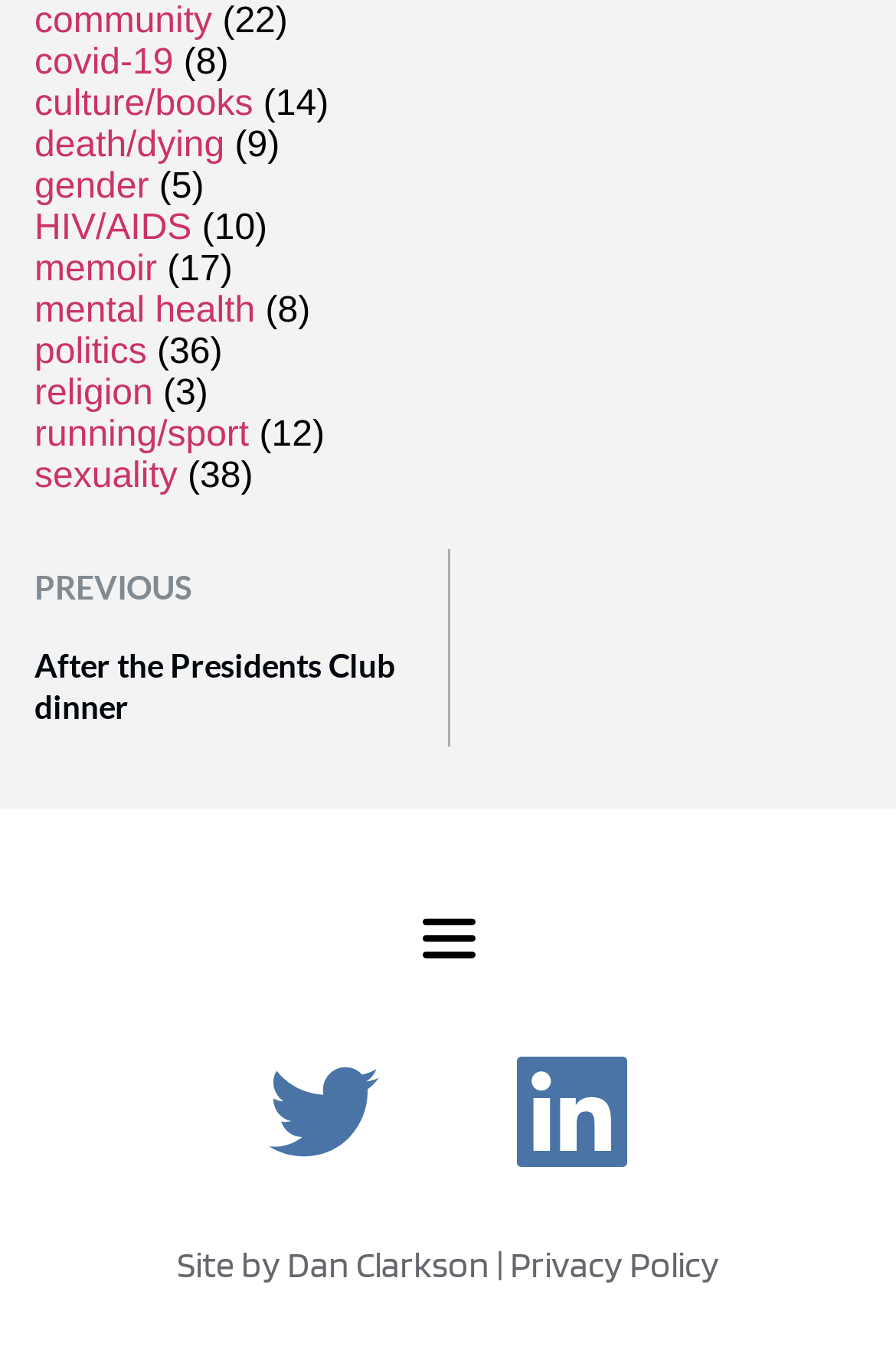Point out the bounding box coordinates of the section to click in order to follow this instruction: "visit Dan Clarkson's site".

[0.321, 0.919, 0.546, 0.951]